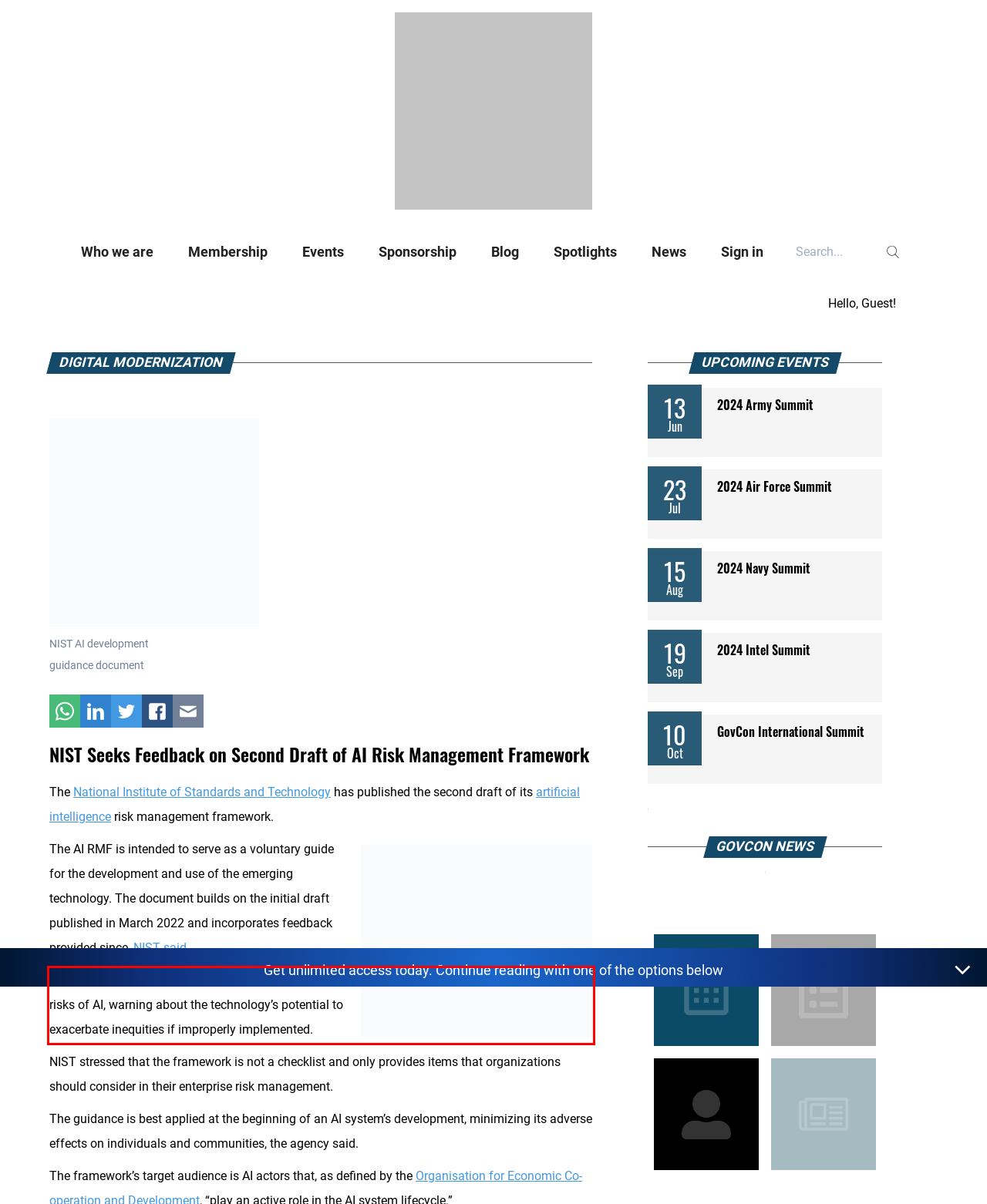Please perform OCR on the text content within the red bounding box that is highlighted in the provided webpage screenshot.

The document provides guidance for managing the risks of AI, warning about the technology’s potential to exacerbate inequities if improperly implemented.